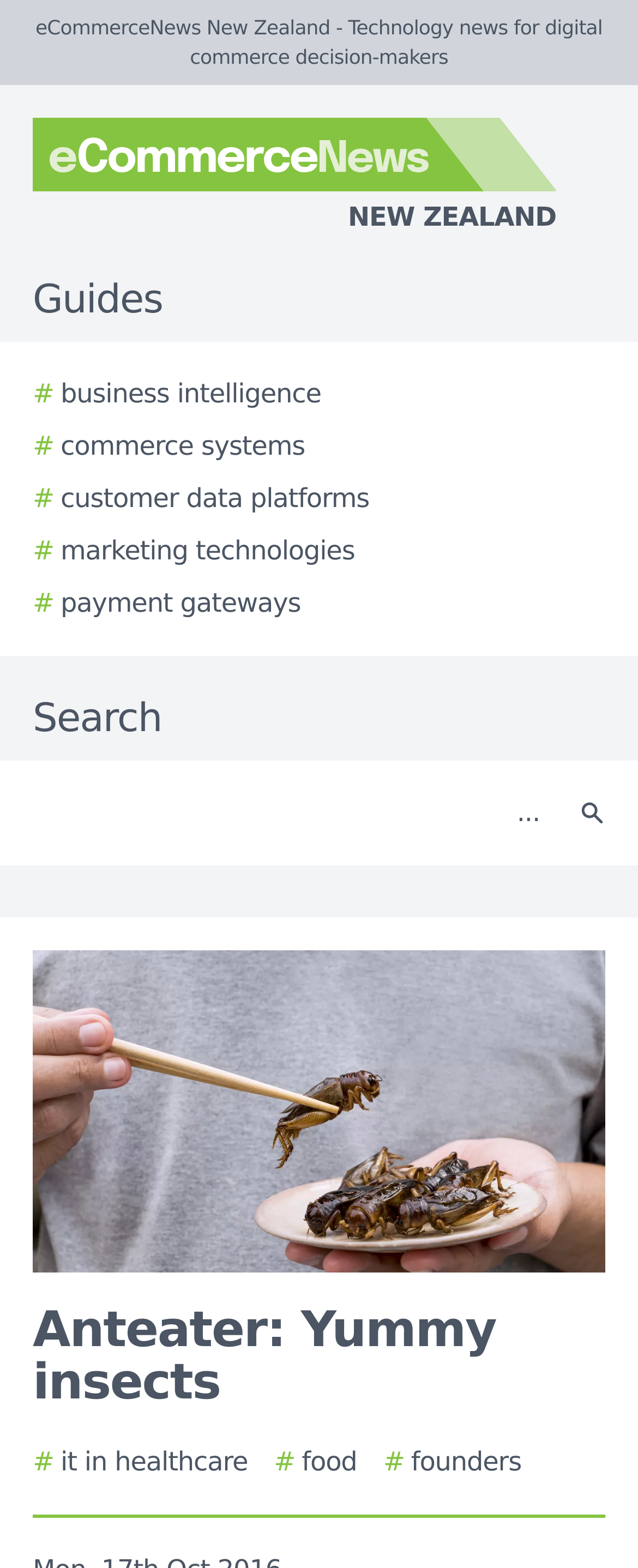Determine the bounding box coordinates for the element that should be clicked to follow this instruction: "Go to the business intelligence guide". The coordinates should be given as four float numbers between 0 and 1, in the format [left, top, right, bottom].

[0.051, 0.239, 0.503, 0.264]